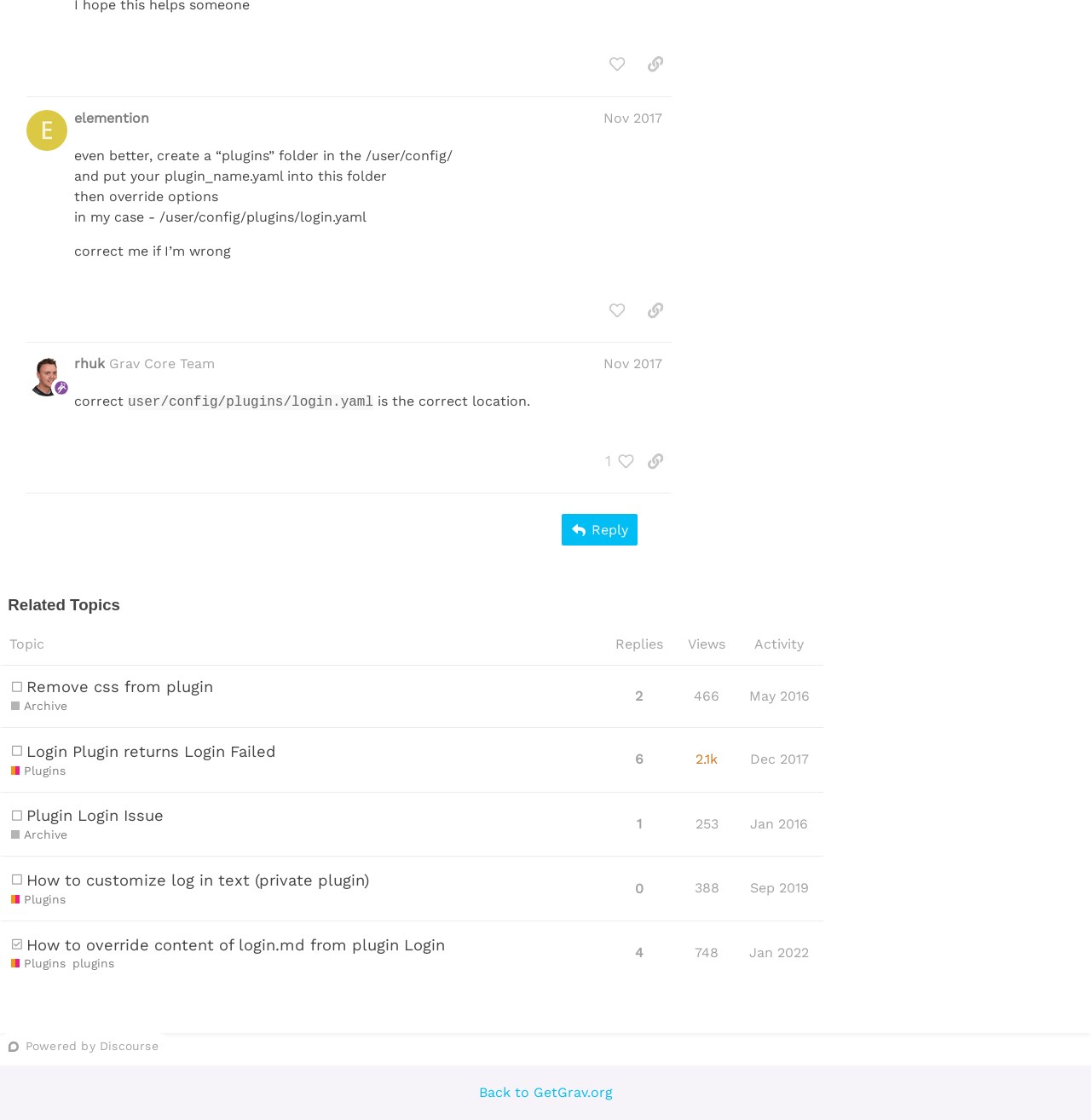Using the information in the image, give a comprehensive answer to the question: 
What is the topic of the post with 2 replies?

I found the row in the table with the text 'This topic has 2 replies' and checked the corresponding gridcell to find the topic 'Remove css from plugin'.